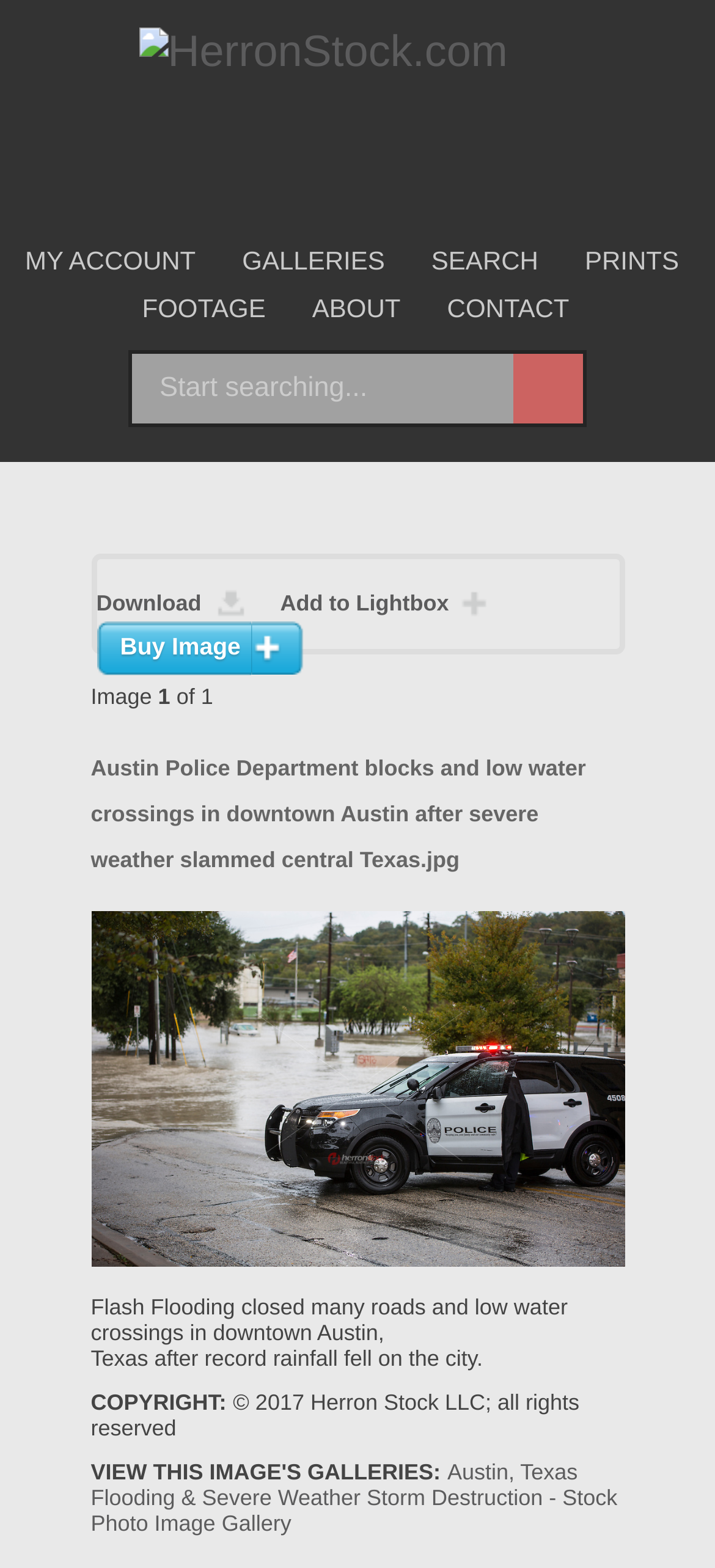Given the element description: "Buy Image", predict the bounding box coordinates of the UI element it refers to, using four float numbers between 0 and 1, i.e., [left, top, right, bottom].

[0.135, 0.396, 0.426, 0.43]